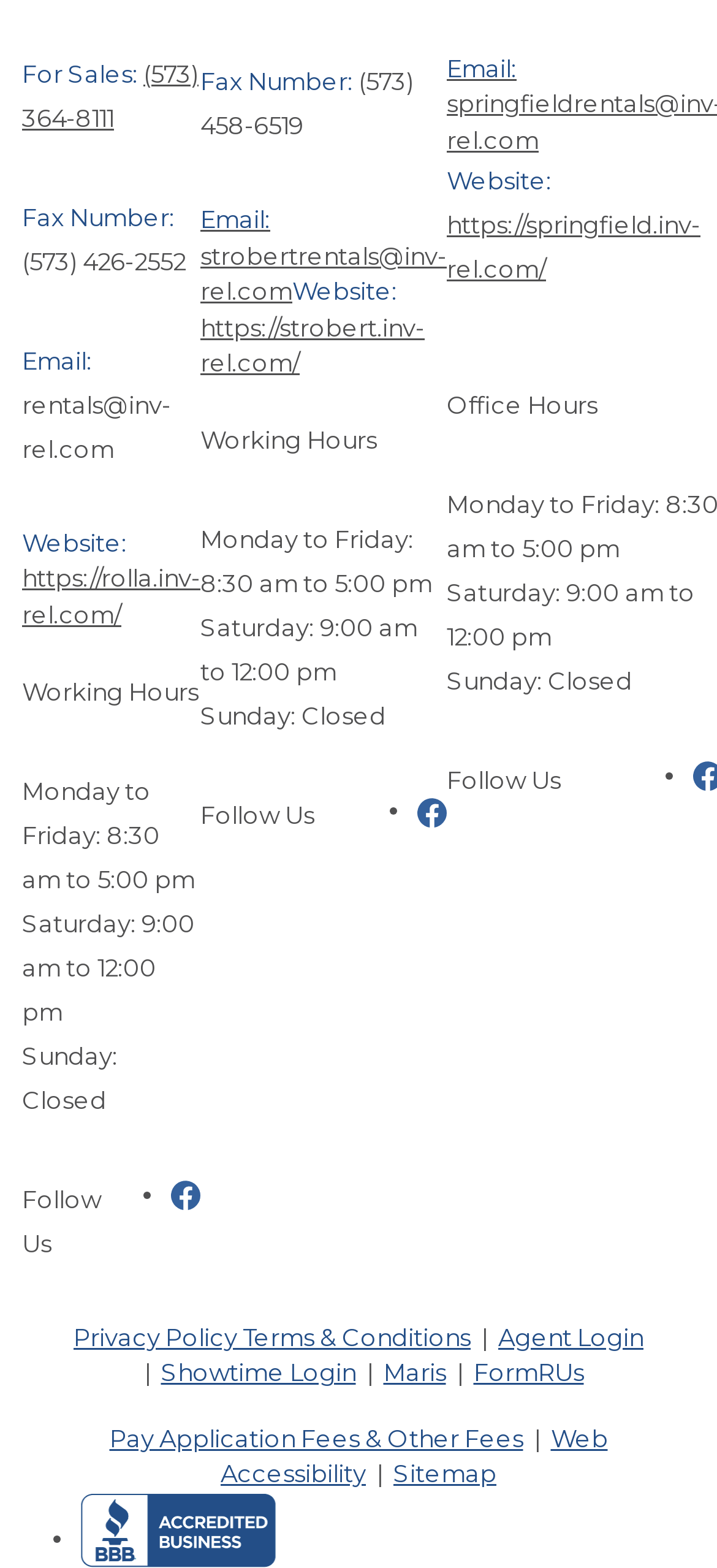What is the website for St. Robert rentals?
Observe the image and answer the question with a one-word or short phrase response.

https://strobert.inv-rel.com/